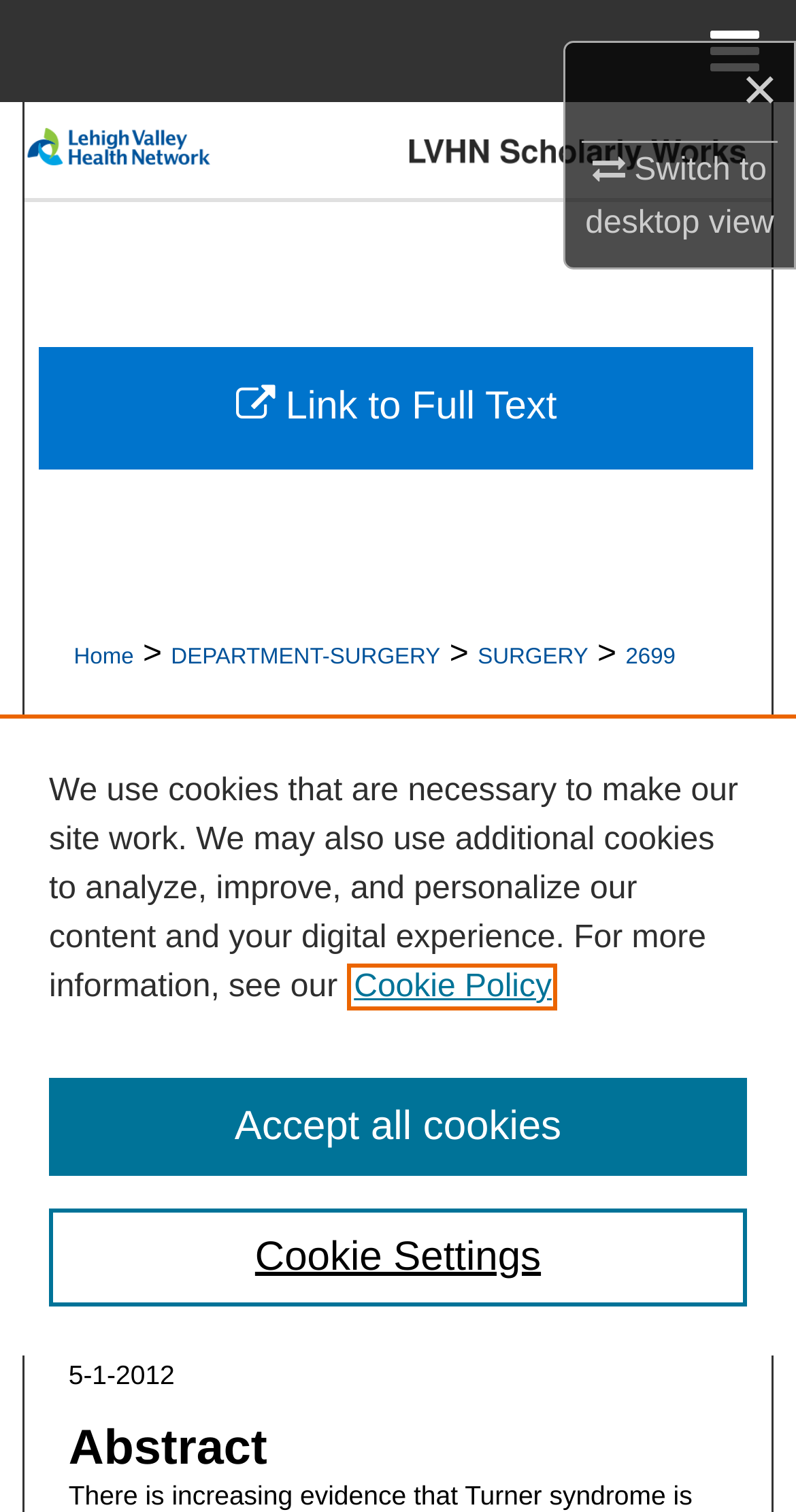Illustrate the webpage with a detailed description.

This webpage is a scholarly article titled "Cognition and behavior in Turner syndrome: a brief review" by David S. Hong MD and A L Reiss. At the top right corner, there is a link to switch to desktop view and a menu icon. On the top left, there is a link to LVHN Scholarly Works, accompanied by two images, one of which is the logo of Lehigh Valley Health Network.

Below the title, there is a navigation breadcrumb trail showing the path from Home to DEPARTMENT-SURGERY to the current article. The department name is also displayed as a heading. The article title is repeated as a heading, followed by the authors' names, with links to their profiles. The publication date, May 1, 2012, is displayed below.

The abstract of the article is headed by a "Abstract" title, but its content is not provided. There is a link to access the full text of the article. At the bottom of the page, there is a cookie banner with a privacy alert dialog that explains the use of cookies on the site. The dialog provides links to the Cookie Policy and buttons to customize cookie settings or accept all cookies.